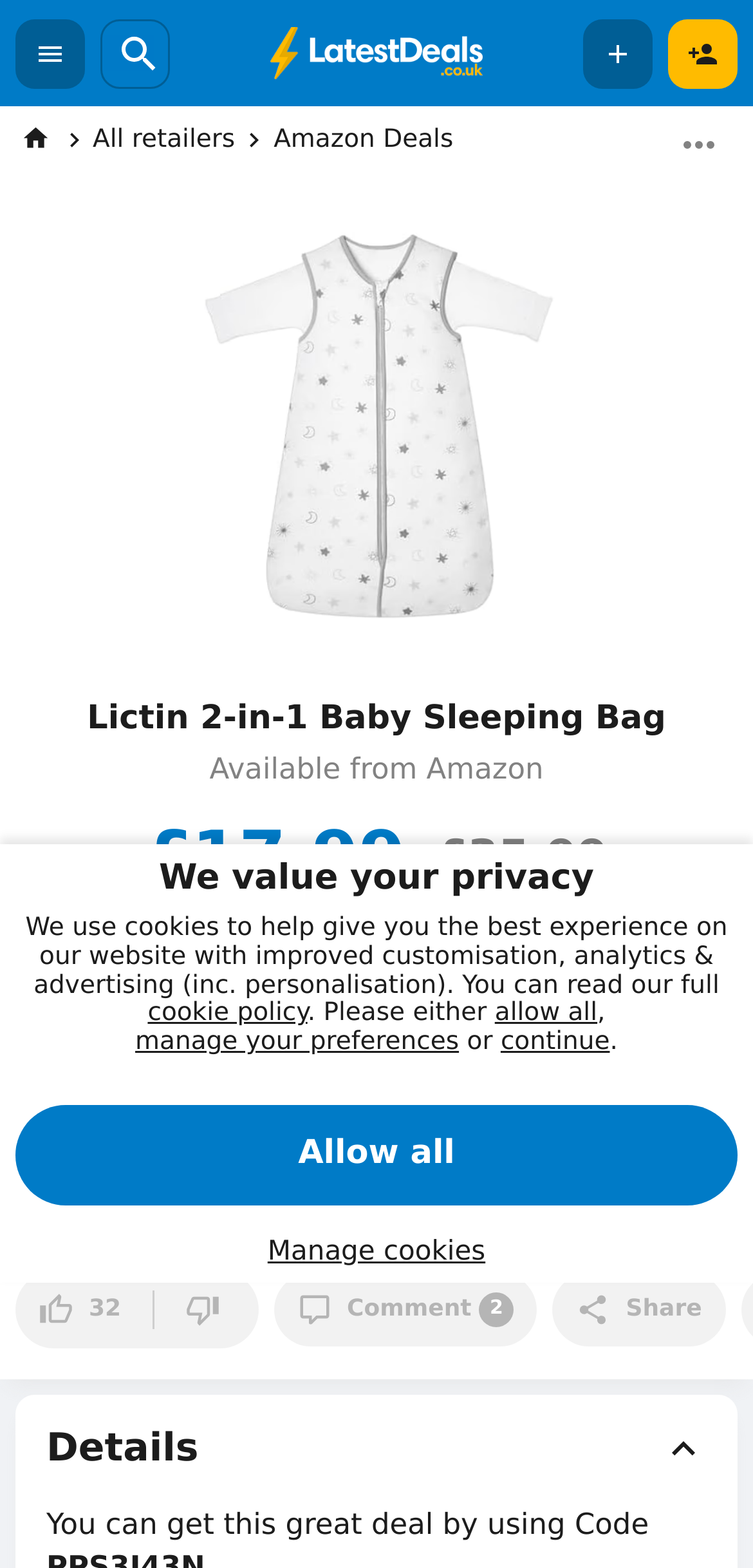Please indicate the bounding box coordinates of the element's region to be clicked to achieve the instruction: "Search for deals". Provide the coordinates as four float numbers between 0 and 1, i.e., [left, top, right, bottom].

[0.133, 0.012, 0.226, 0.056]